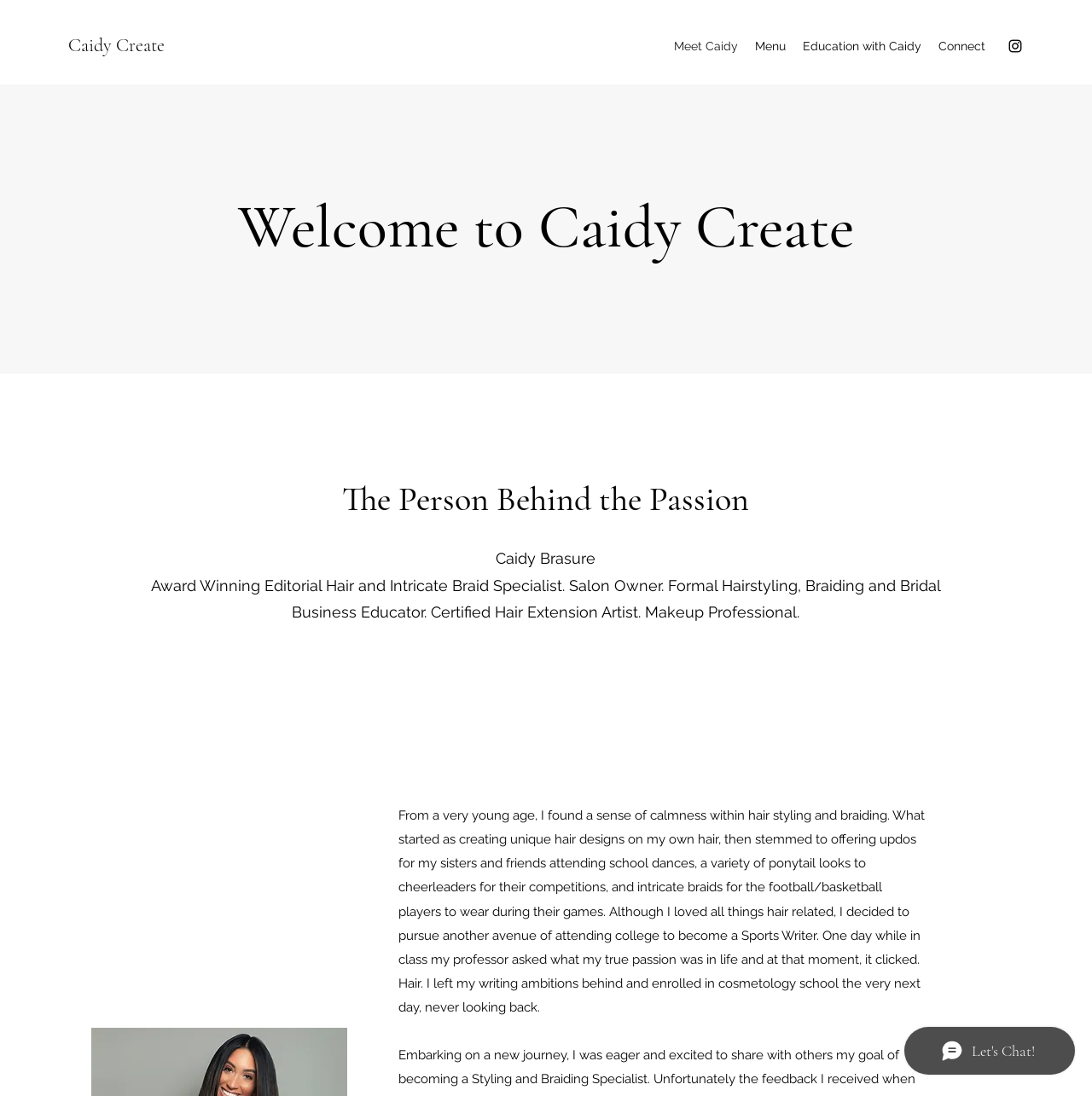What is the purpose of the 'Connect' link?
Refer to the image and provide a concise answer in one word or phrase.

To connect with Caidy